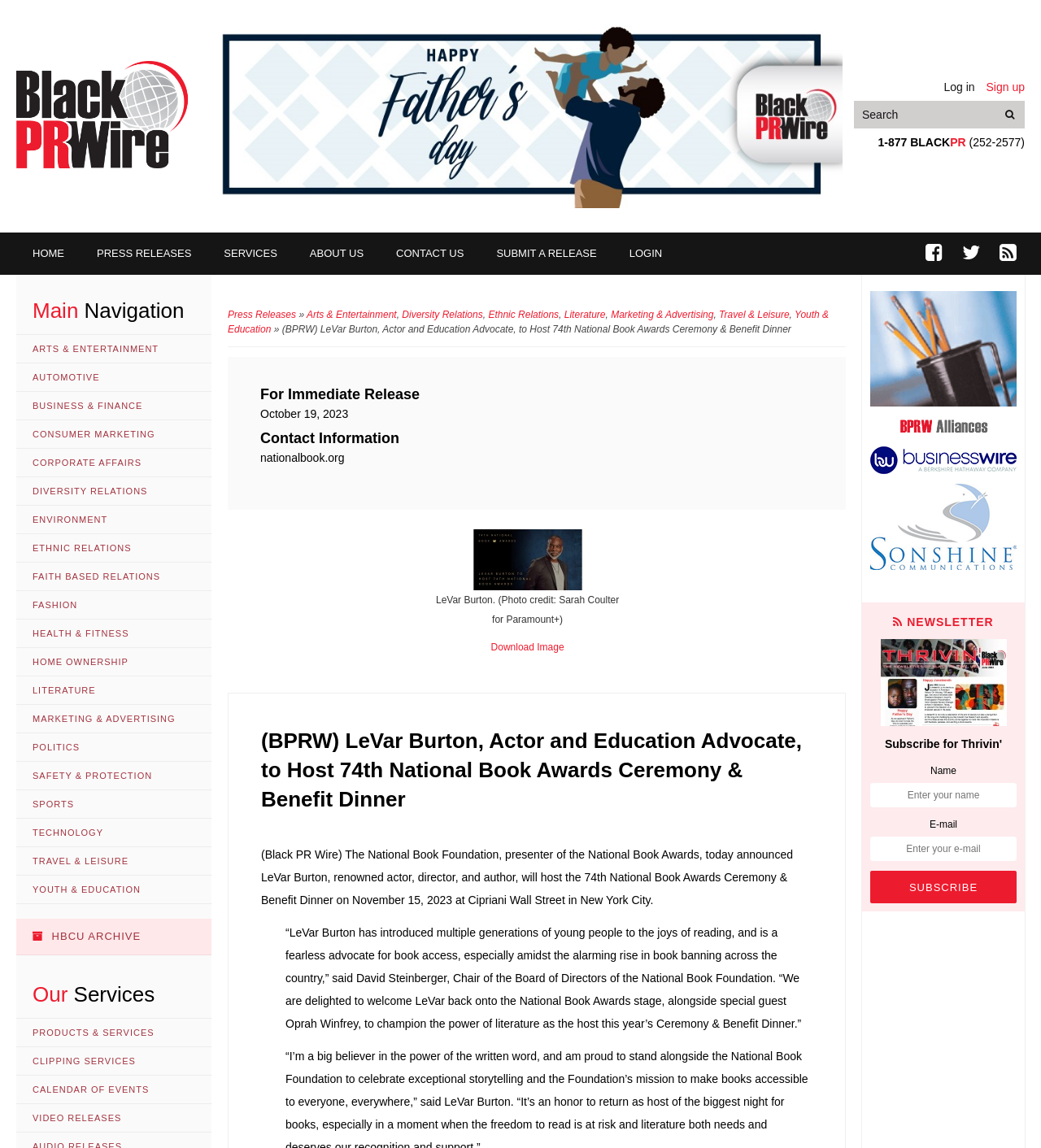Please examine the image and answer the question with a detailed explanation:
What is the date of the National Book Awards Ceremony & Benefit Dinner?

I found the information about the date of the National Book Awards Ceremony & Benefit Dinner in the main content of the webpage. According to the text, it is on 'November 15, 2023'.